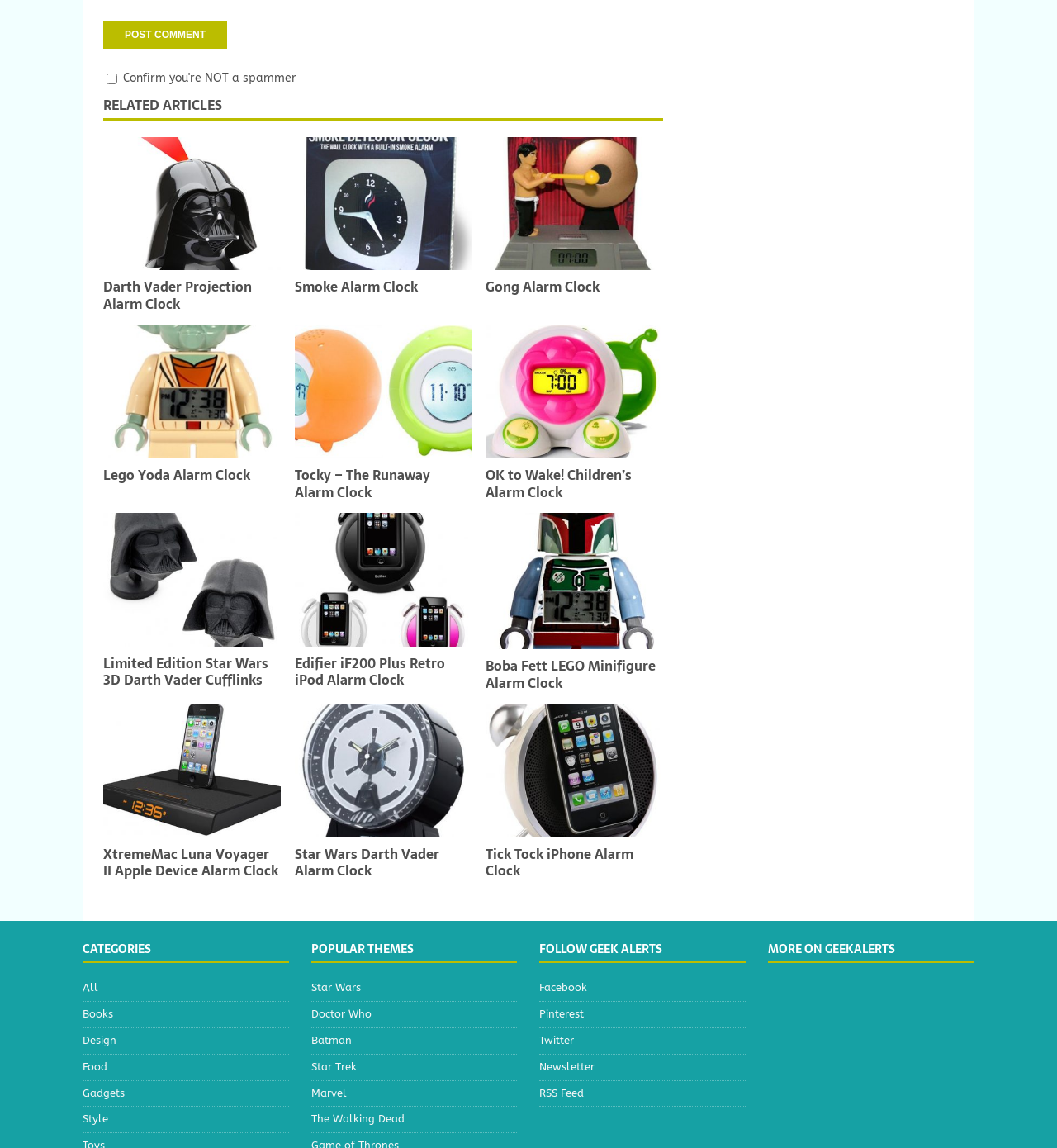Identify the bounding box coordinates for the region of the element that should be clicked to carry out the instruction: "View the article about Darth Vader Projection Alarm Clock". The bounding box coordinates should be four float numbers between 0 and 1, i.e., [left, top, right, bottom].

[0.098, 0.119, 0.265, 0.235]